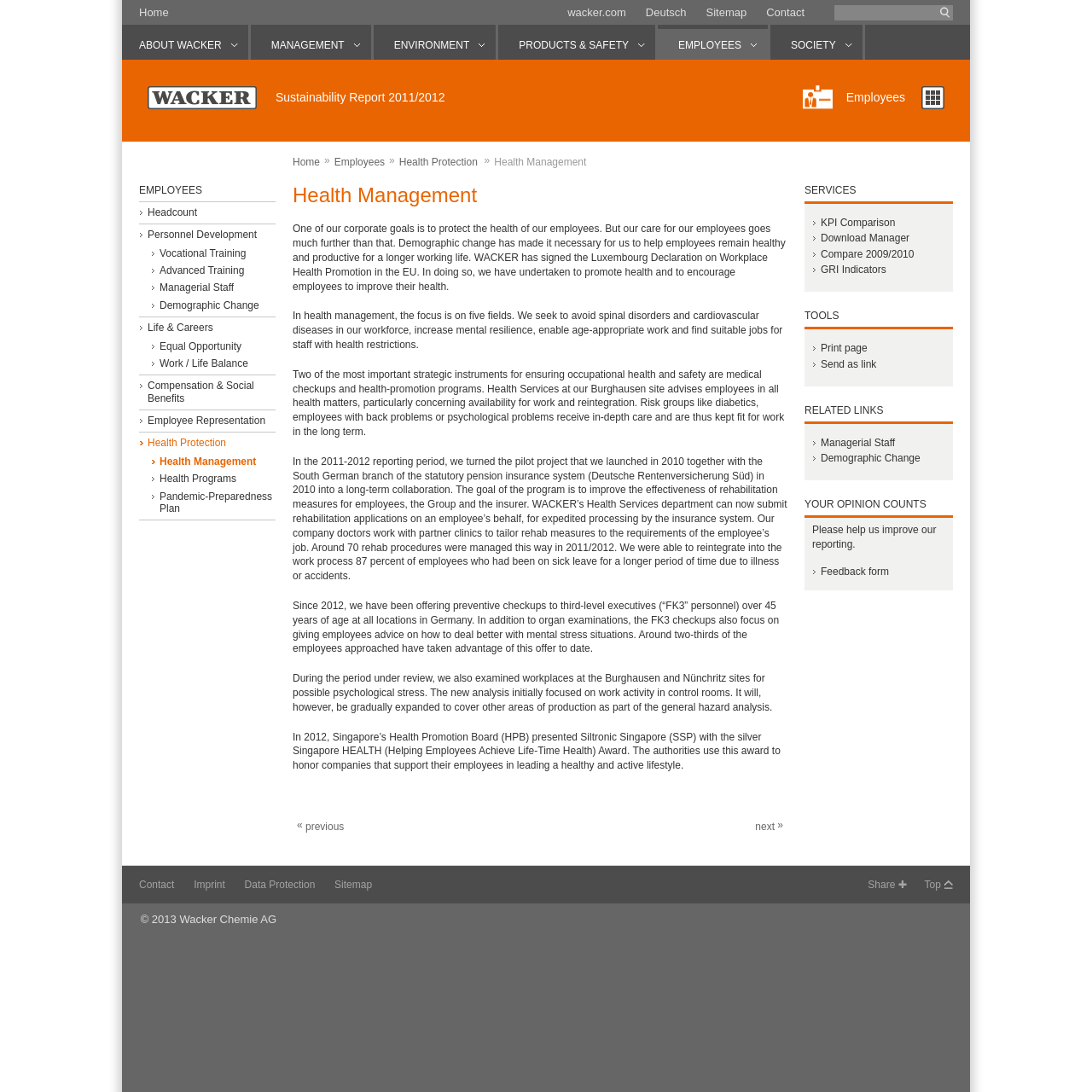Summarize the webpage in an elaborate manner.

This webpage is about Wacker Chemie AG's Sustainability Report 2011/2012, specifically focusing on the "Employees" section. At the top, there is a navigation bar with links to "Home", "wacker.com", "Deutsch", "Sitemap", "Contact", and a search box. Below this, there are two columns of links: on the left, there are links to different sections of the report, including "ABOUT WACKER", "MANAGEMENT", "ENVIRONMENT", "PRODUCTS & SAFETY", "EMPLOYEES", and "SOCIETY". On the right, there is a logo and a heading "Sustainability Report 2011/2012".

The main content of the page is divided into two sections. The left section has a heading "EMPLOYEES" and lists several subtopics, including "Headcount", "Personnel Development", "Vocational Training", and "Health Management". The right section has a heading "SERVICES" and lists several tools, including "KPI Comparison", "Download Manager", and "GRI Indicators". Below this, there is a section titled "YOUR OPINION COUNTS" with a feedback form.

The main content of the page is about Health Management, which is one of the corporate goals of Wacker Chemie AG. The text explains that the company aims to protect the health of its employees and provides various health management programs, including medical checkups and health-promotion programs. The text also mentions that the company has signed the Luxembourg Declaration on Workplace Health Promotion in the EU and has implemented several initiatives to promote health and safety in the workplace.

At the bottom of the page, there is a footer with links to "Contact", "Imprint", "Data Protection", "Sitemap", and "Top", as well as a copyright notice.